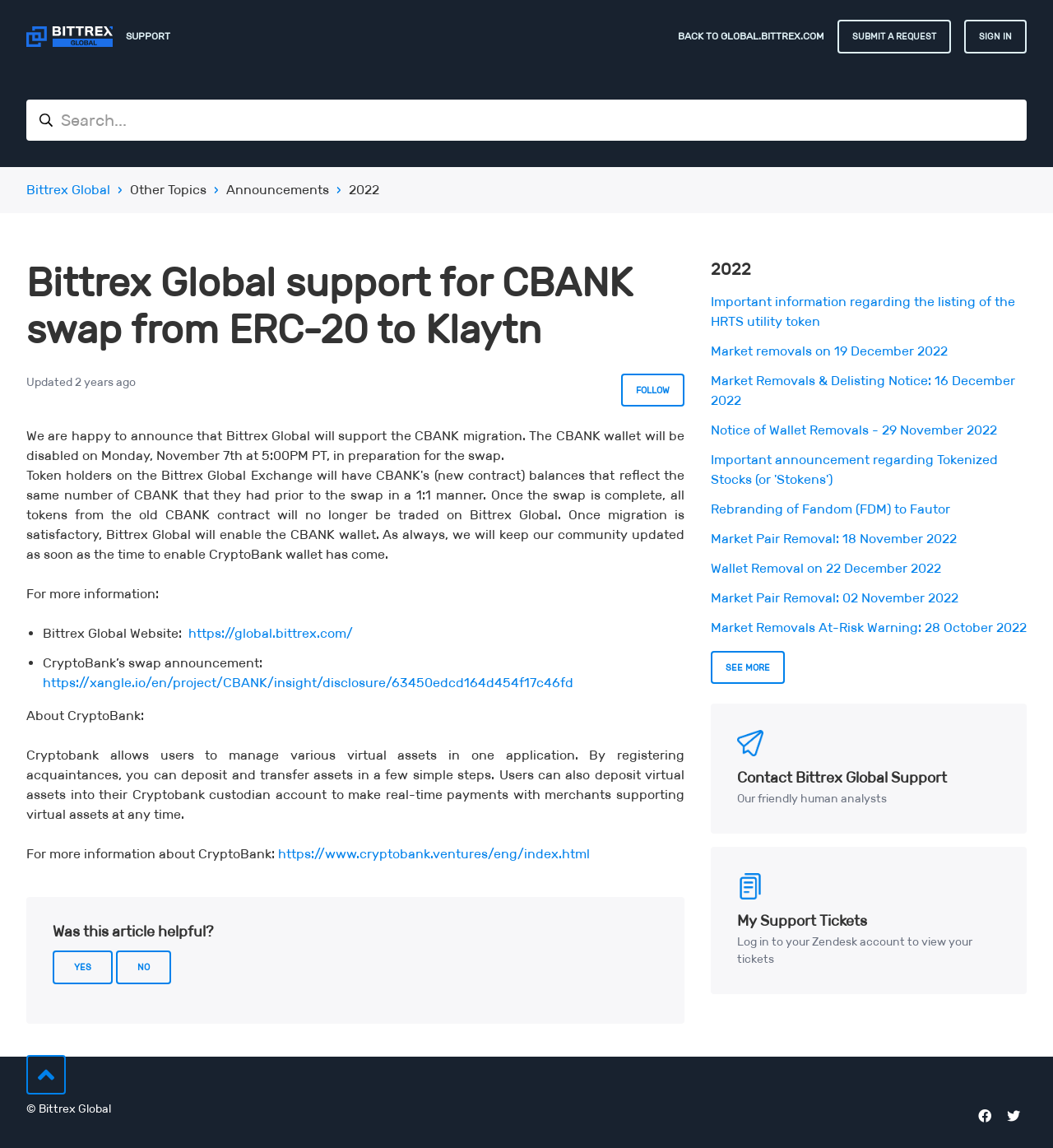Find the bounding box coordinates for the area that must be clicked to perform this action: "Search for something".

[0.025, 0.086, 0.975, 0.122]